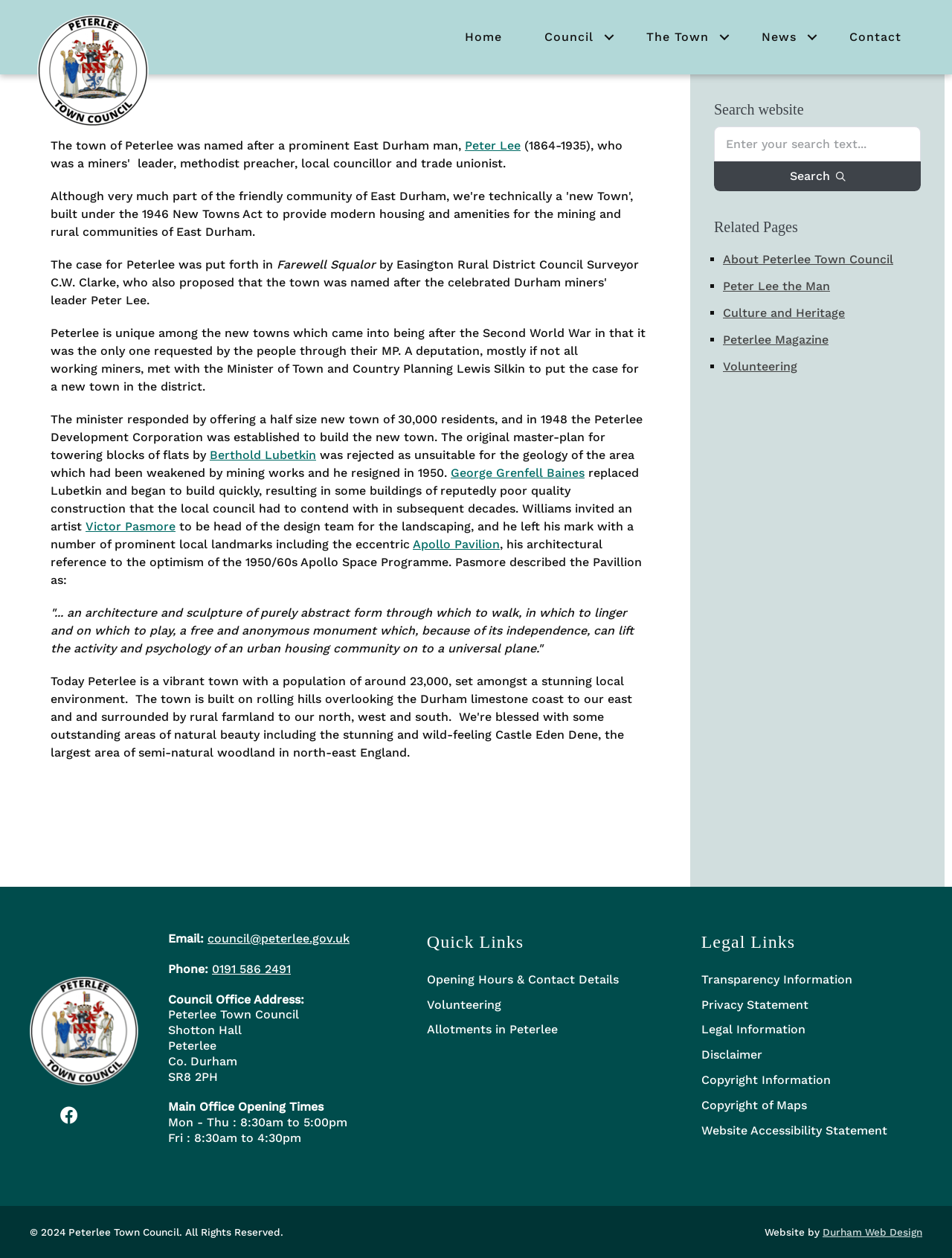Pinpoint the bounding box coordinates of the element you need to click to execute the following instruction: "Contact the council via email". The bounding box should be represented by four float numbers between 0 and 1, in the format [left, top, right, bottom].

[0.218, 0.74, 0.367, 0.752]